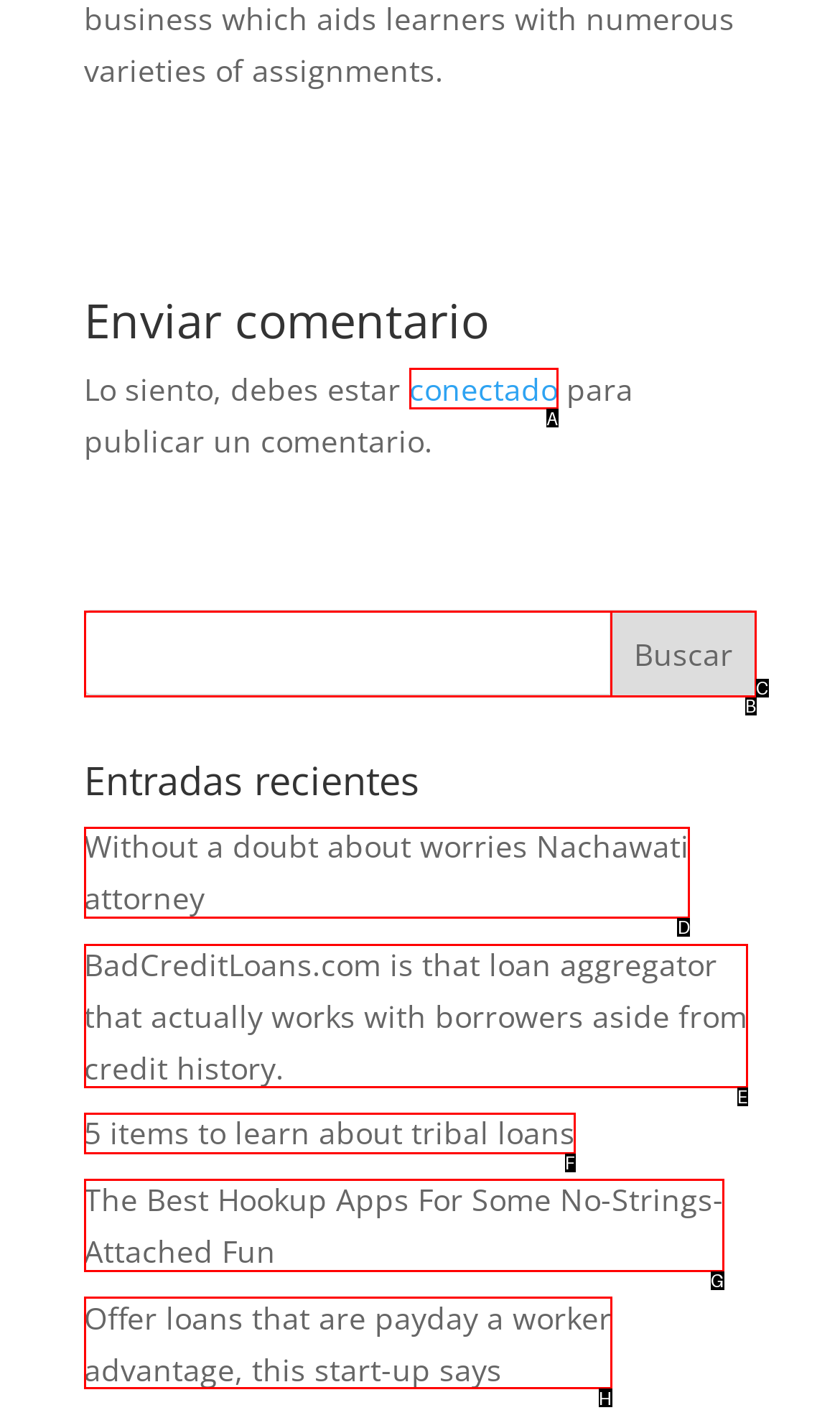Choose the HTML element that should be clicked to achieve this task: Learn more about the product
Respond with the letter of the correct choice.

None